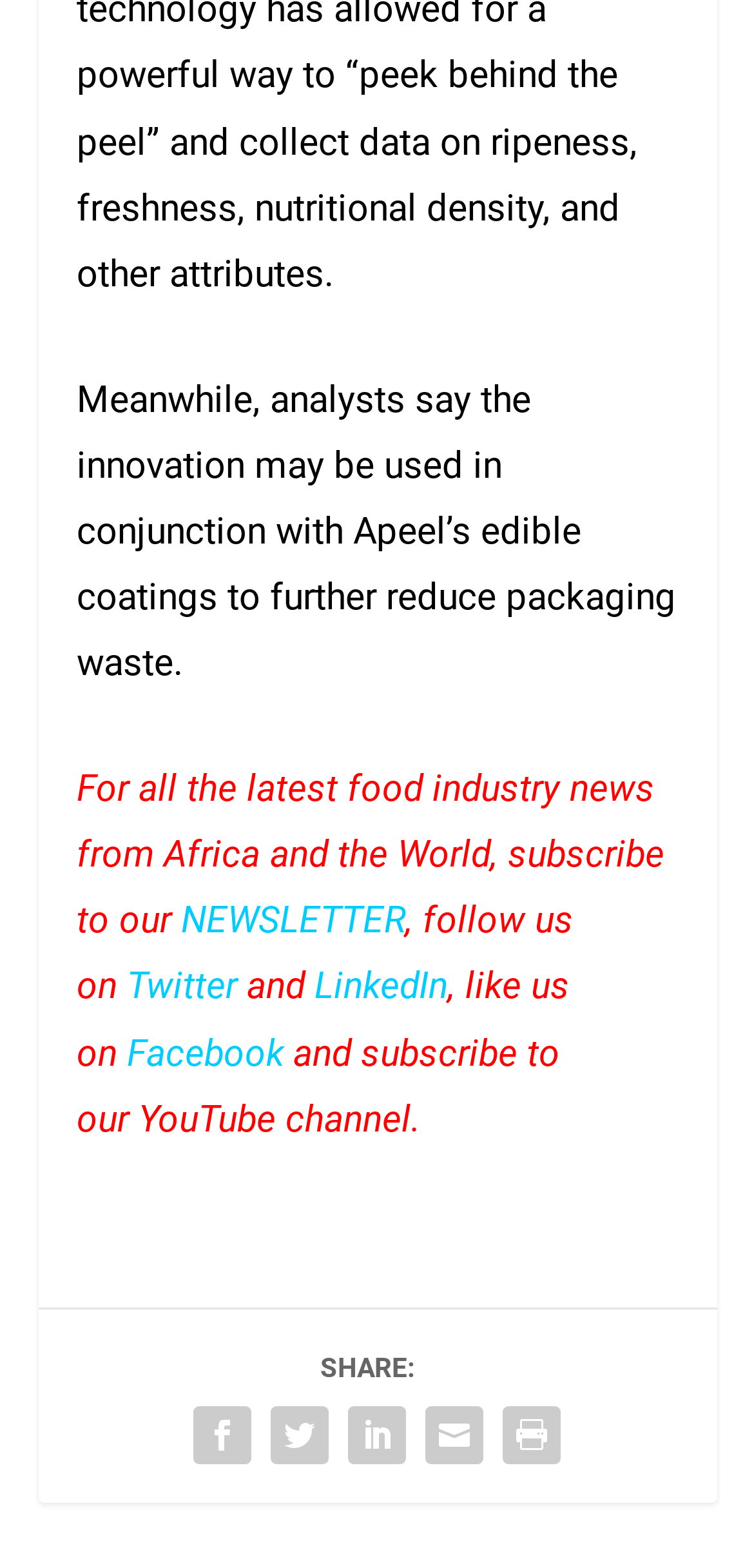Show the bounding box coordinates of the region that should be clicked to follow the instruction: "Follow on Twitter."

[0.168, 0.615, 0.314, 0.643]